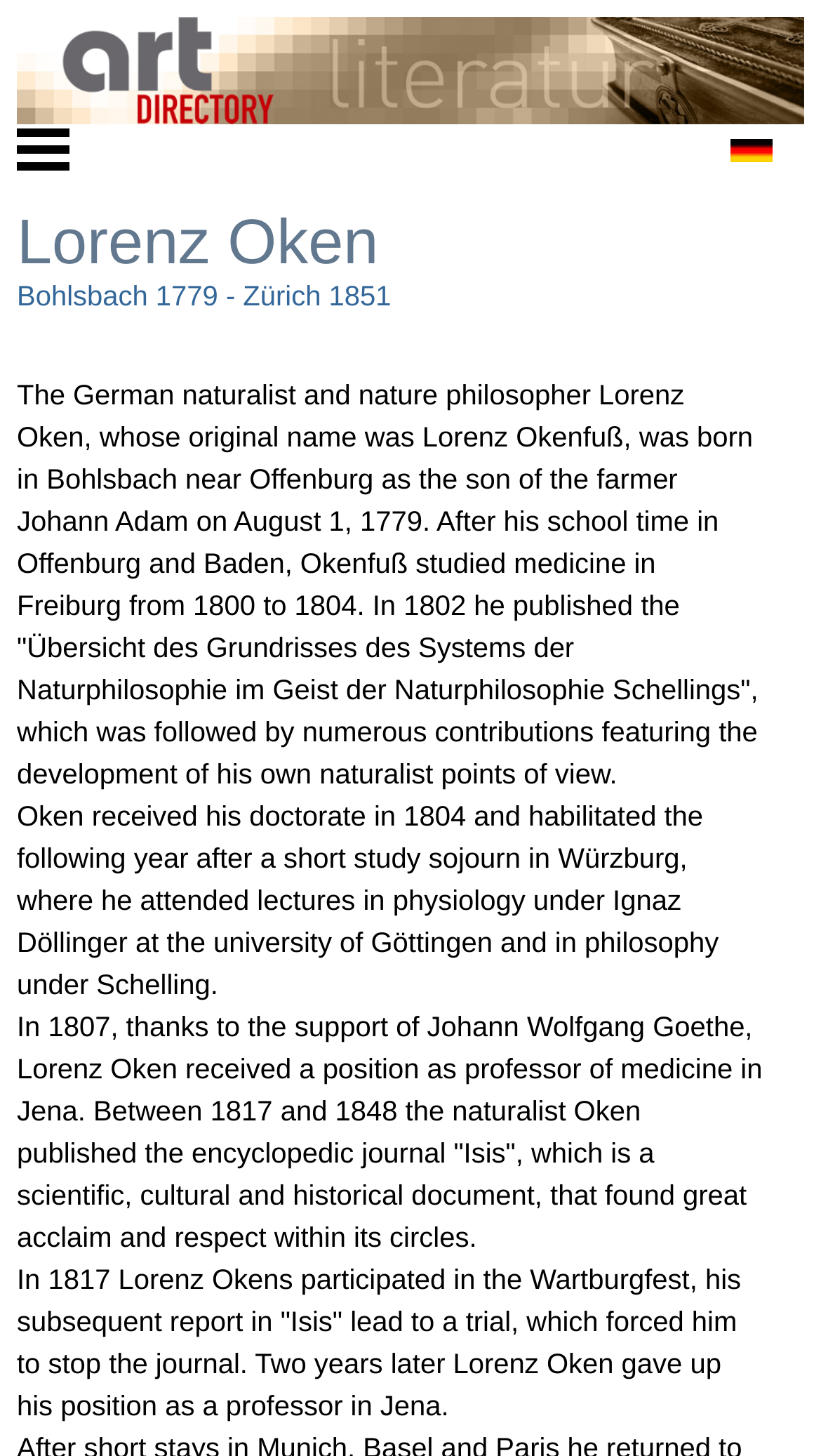Determine the bounding box coordinates of the UI element described by: "alt="deutsch"".

[0.89, 0.095, 0.941, 0.116]